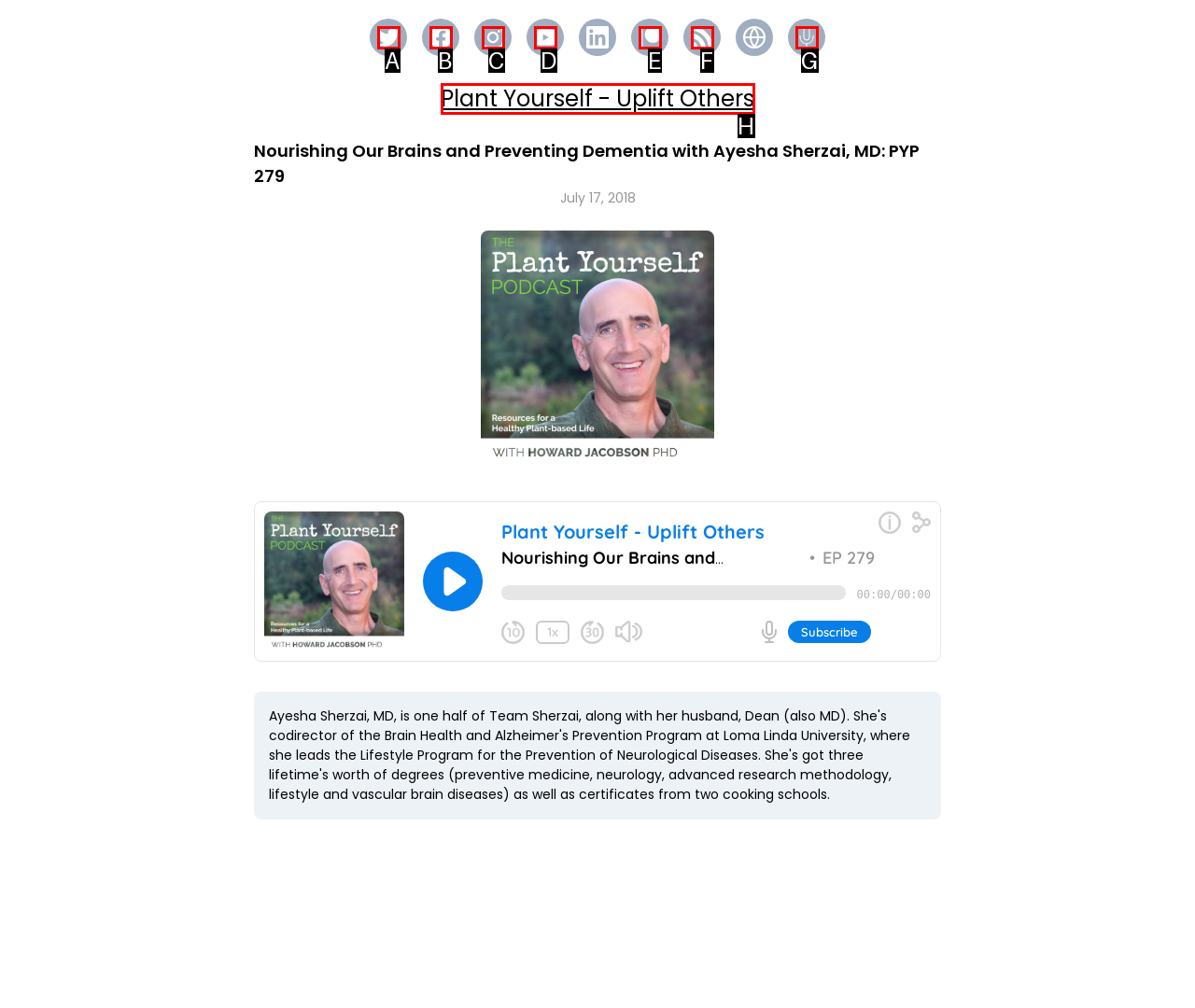Based on the description RSS icon, identify the most suitable HTML element from the options. Provide your answer as the corresponding letter.

F